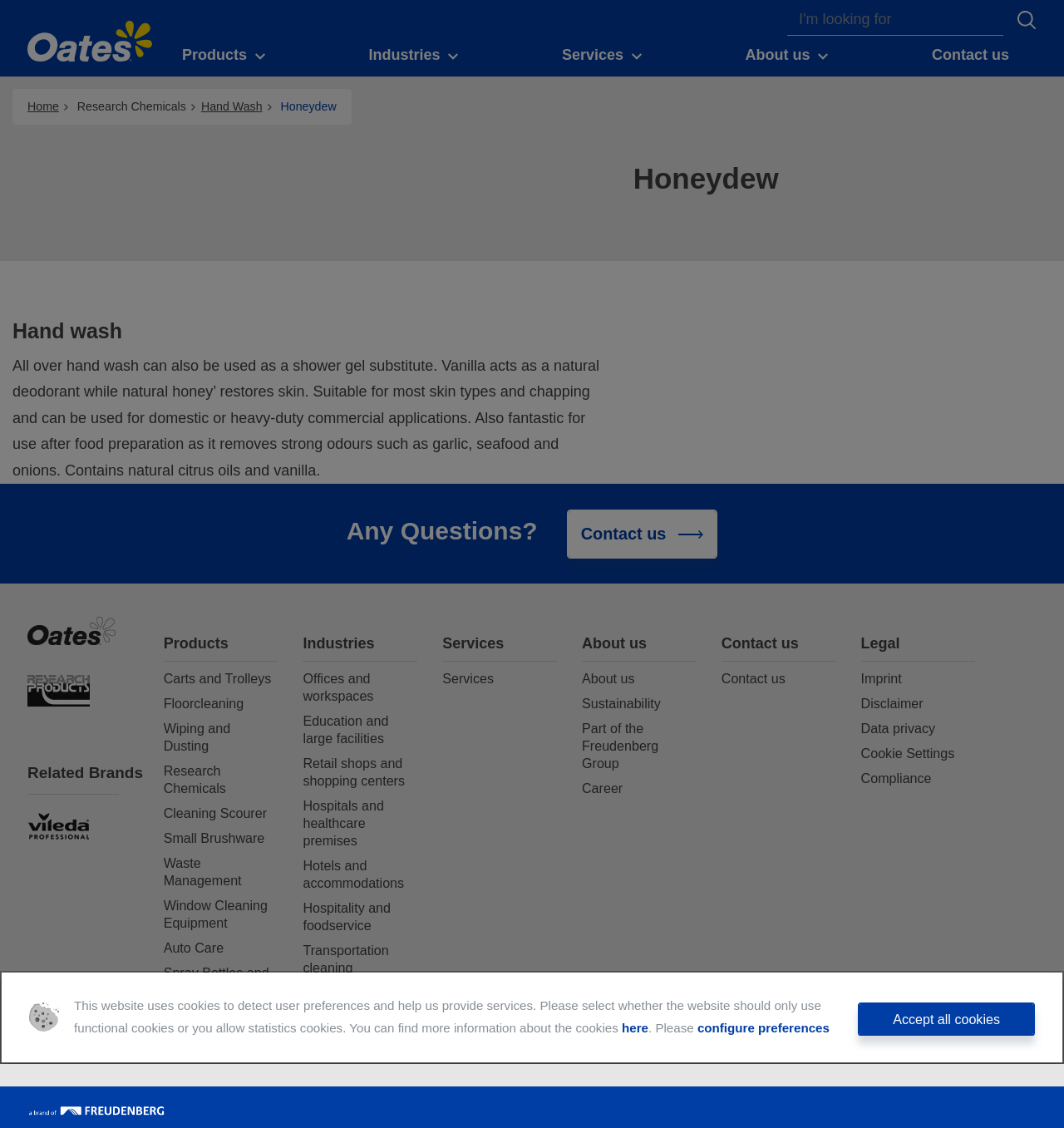Locate the bounding box coordinates of the clickable region to complete the following instruction: "Visit the 'PATIENT PORTAL'."

None